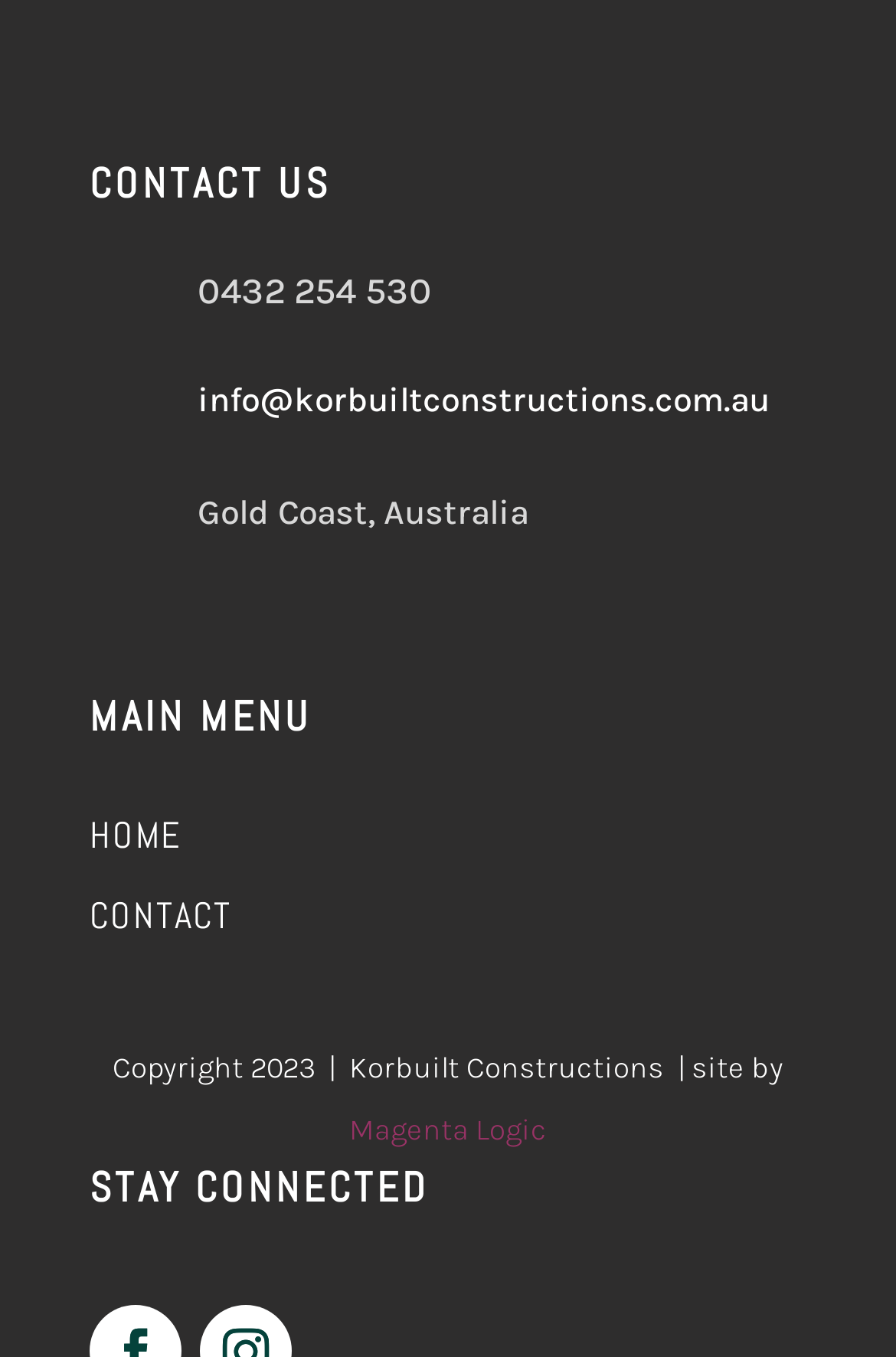Can you give a detailed response to the following question using the information from the image? What is the phone number to contact?

I found the phone number by looking at the 'CONTACT US' section, where there is a 'LayoutTable' element containing a 'StaticText' element with the text '0432 254 530'.